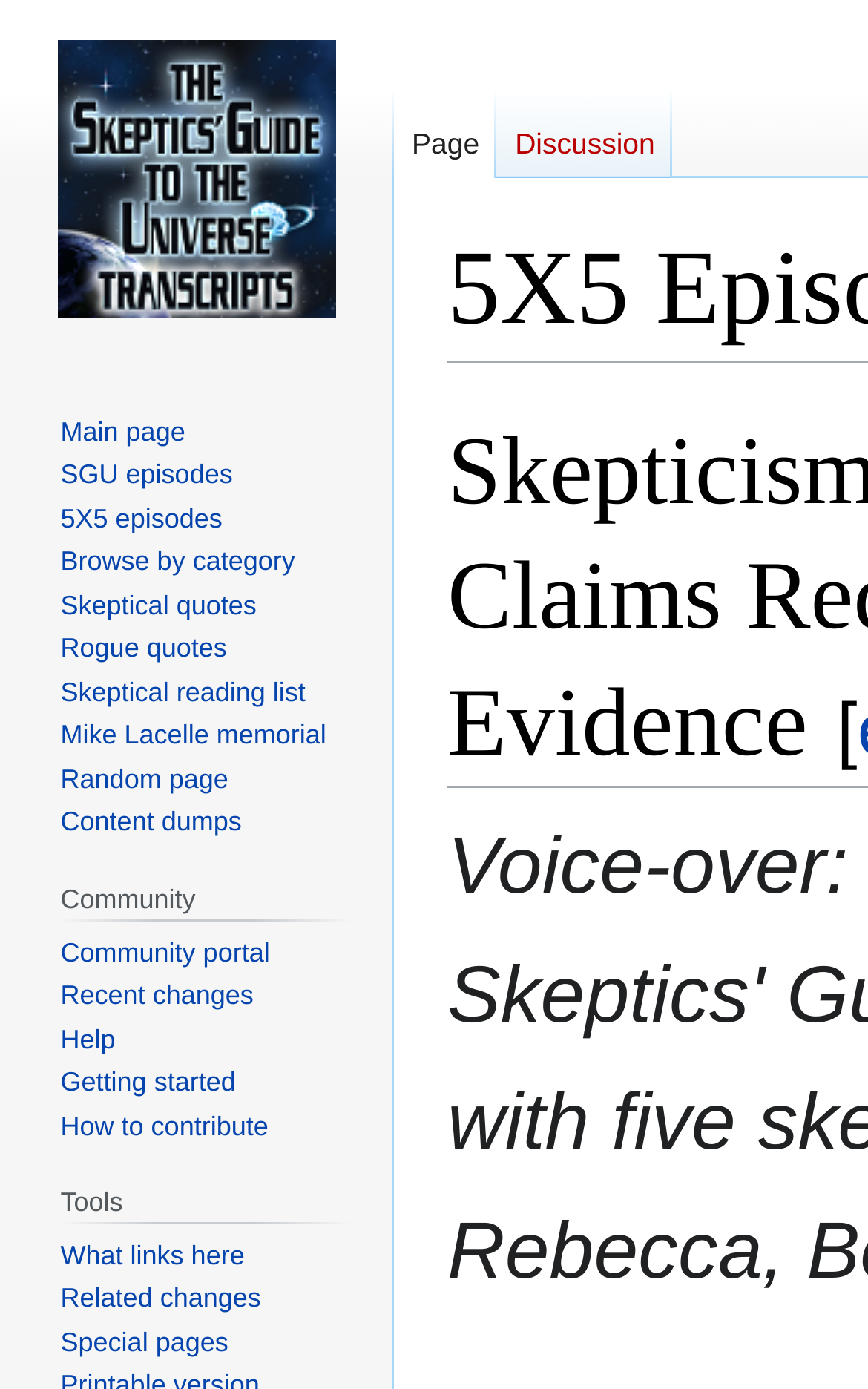Please locate the clickable area by providing the bounding box coordinates to follow this instruction: "Visit the main page".

[0.021, 0.0, 0.431, 0.256]